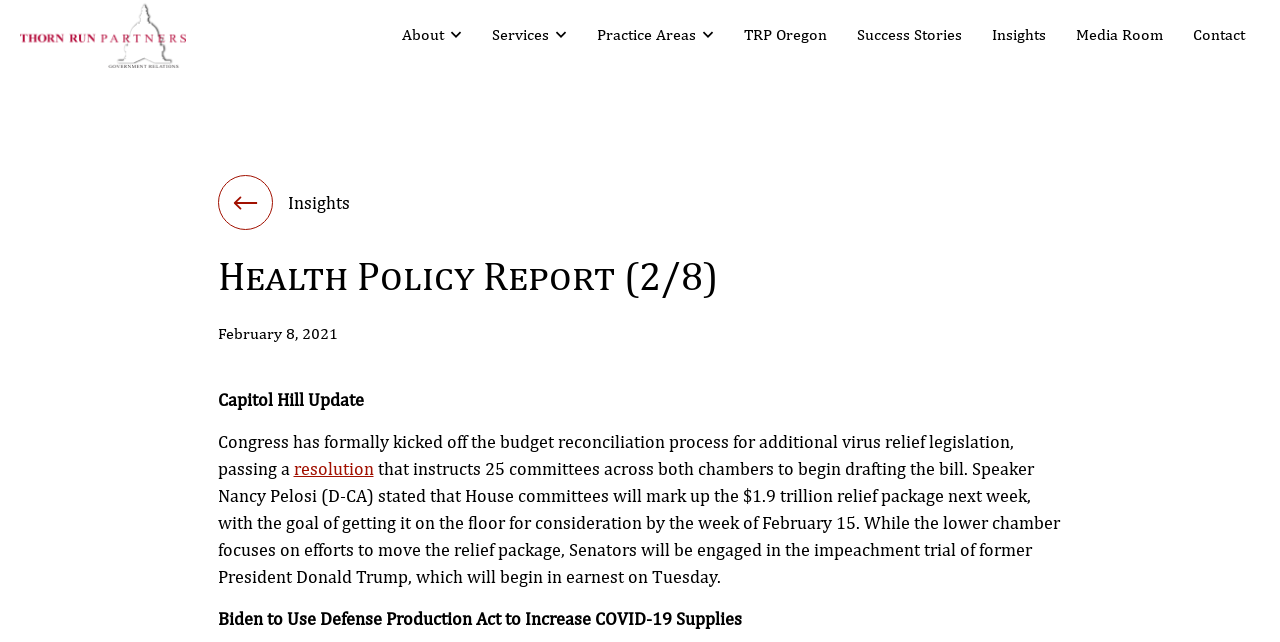Find the bounding box coordinates of the clickable element required to execute the following instruction: "View the resolution". Provide the coordinates as four float numbers between 0 and 1, i.e., [left, top, right, bottom].

[0.229, 0.713, 0.292, 0.746]